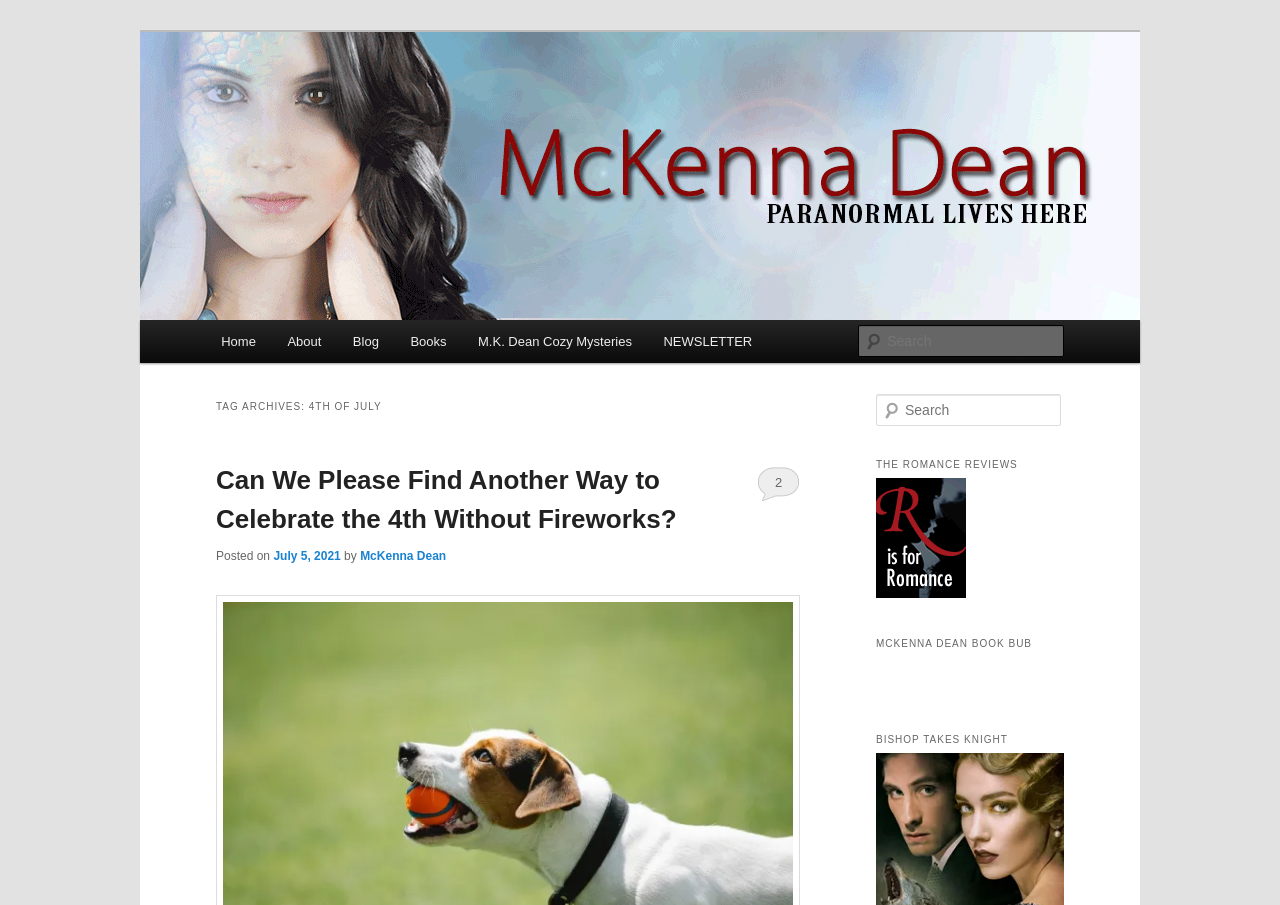Can you show the bounding box coordinates of the region to click on to complete the task described in the instruction: "Read the blog post 'Can We Please Find Another Way to Celebrate the 4th Without Fireworks?'"?

[0.169, 0.513, 0.529, 0.59]